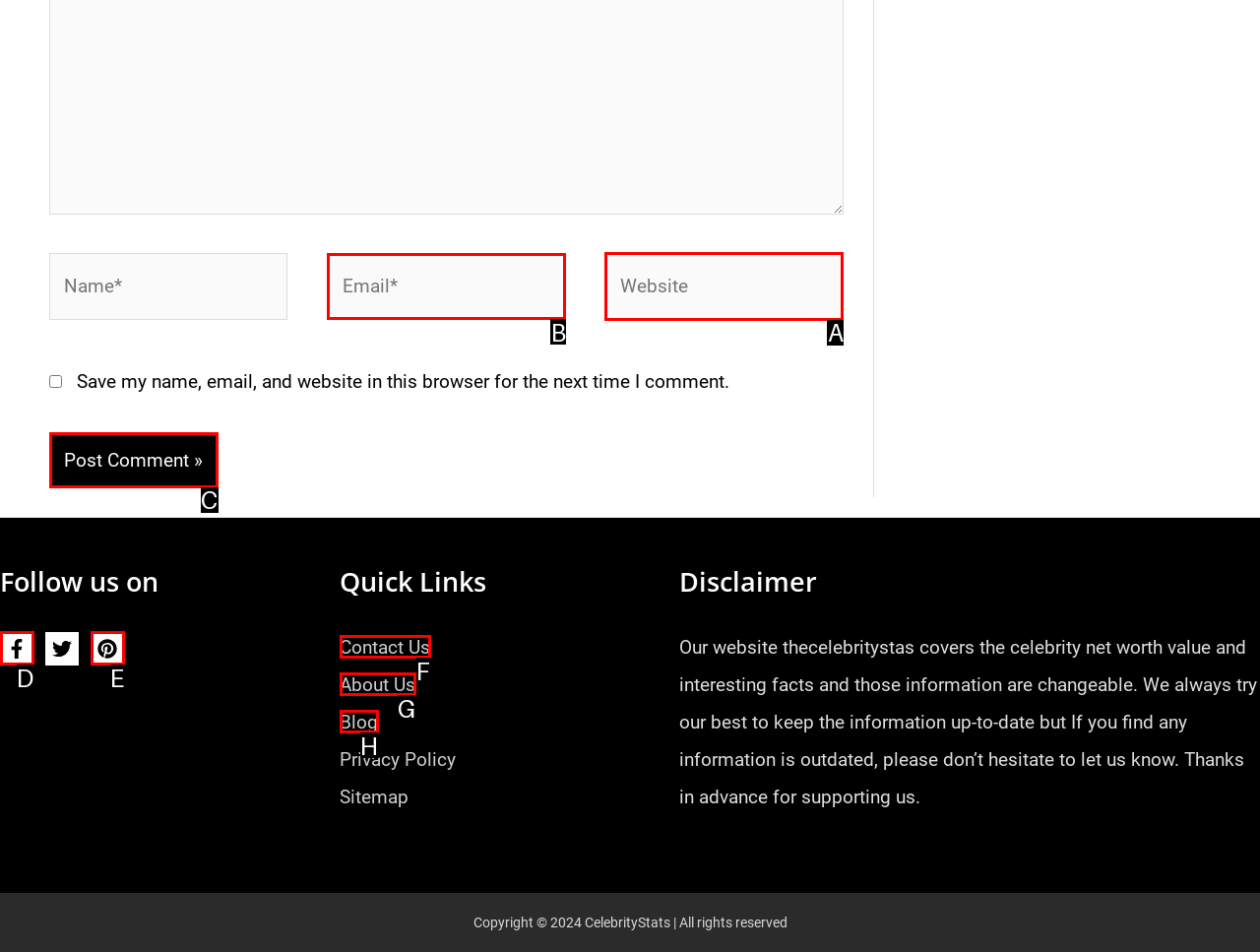Choose the letter of the option you need to click to Input your email. Answer with the letter only.

B